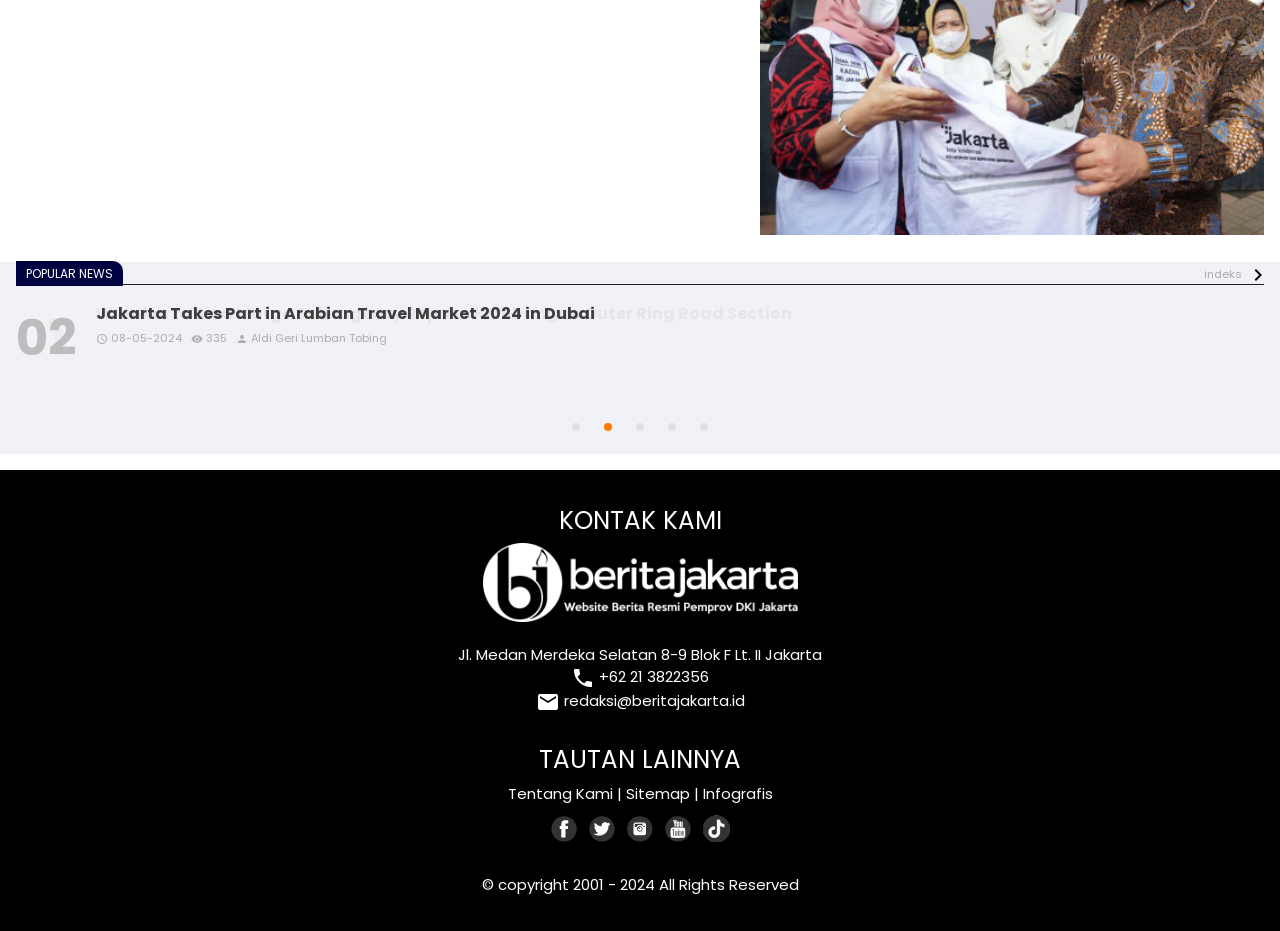Can you look at the image and give a comprehensive answer to the question:
How many news articles are displayed?

I counted the number of headings with links, which are the news article titles, and found 5 of them.